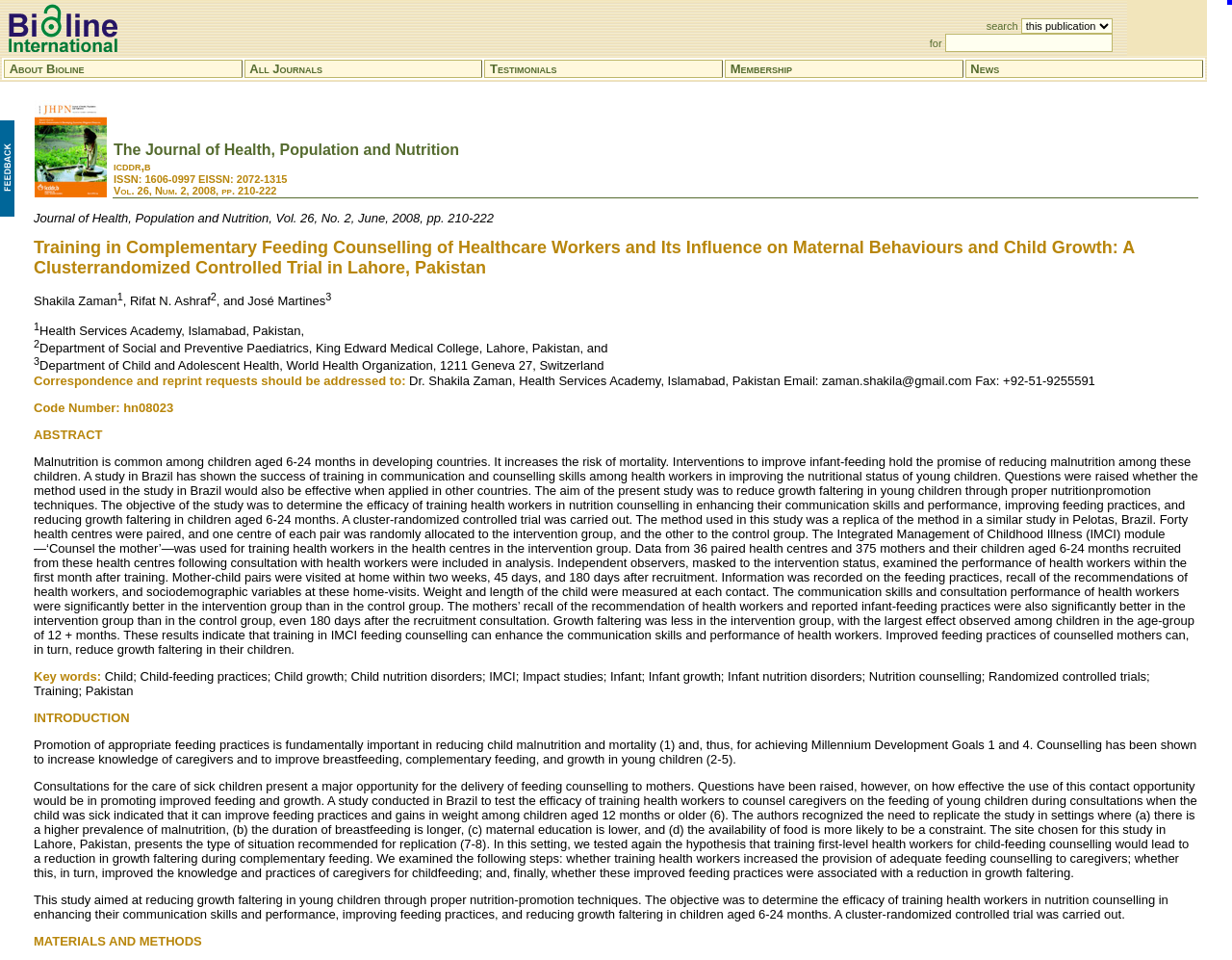Provide a one-word or brief phrase answer to the question:
What is the ISSN of the journal?

1606-0997